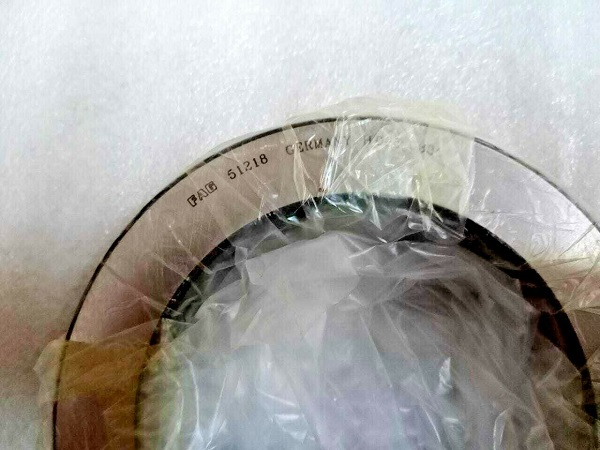What is the likely application of this bearing?
Give a comprehensive and detailed explanation for the question.

The bearing is likely designed for high-performance applications in machinery or automotive sectors, reflecting the industry's shift towards electric mobility and enhanced efficiency in component manufacturing, as indicated by the caption.